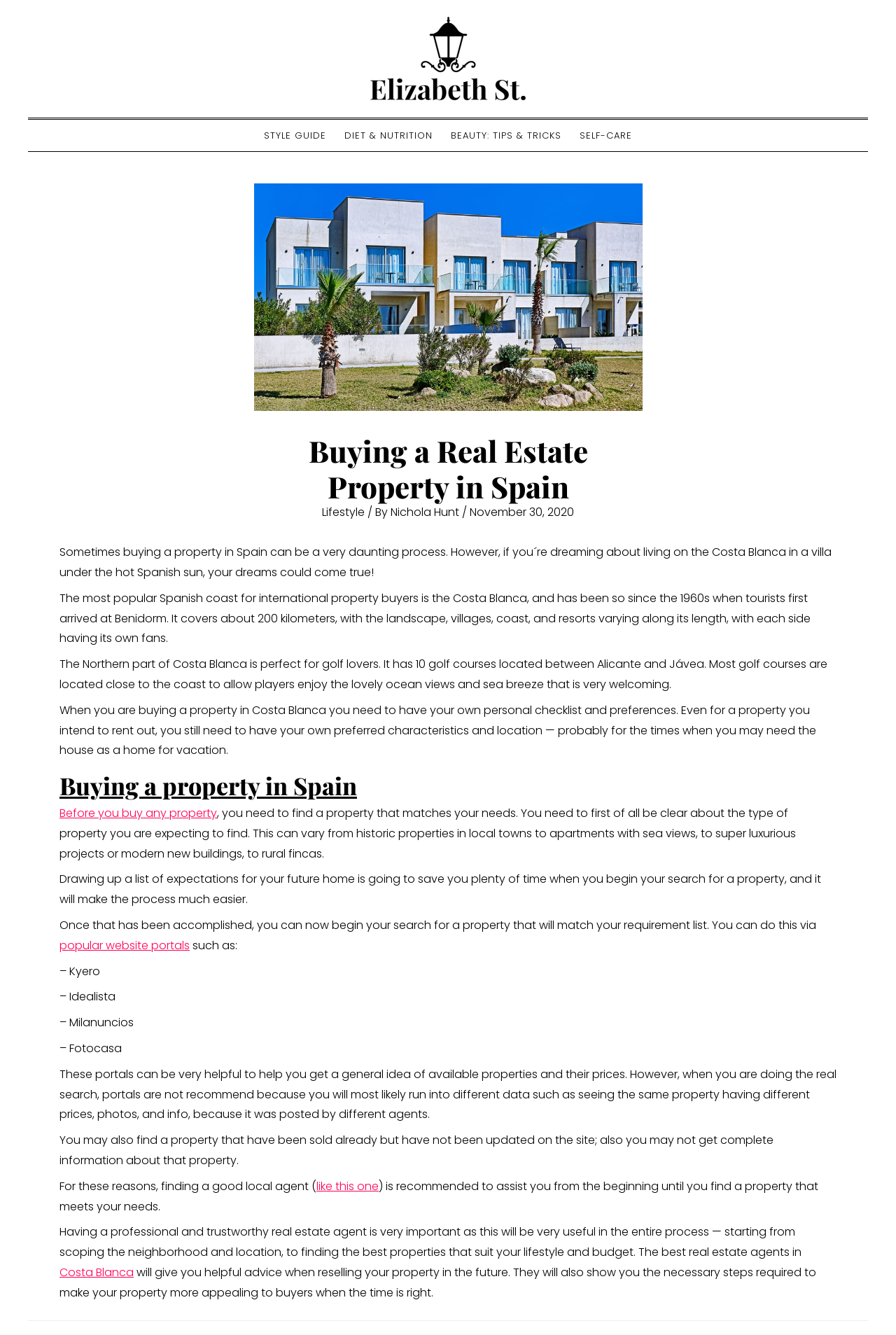Determine the bounding box for the UI element as described: "Before you buy any property". The coordinates should be represented as four float numbers between 0 and 1, formatted as [left, top, right, bottom].

[0.066, 0.603, 0.242, 0.615]